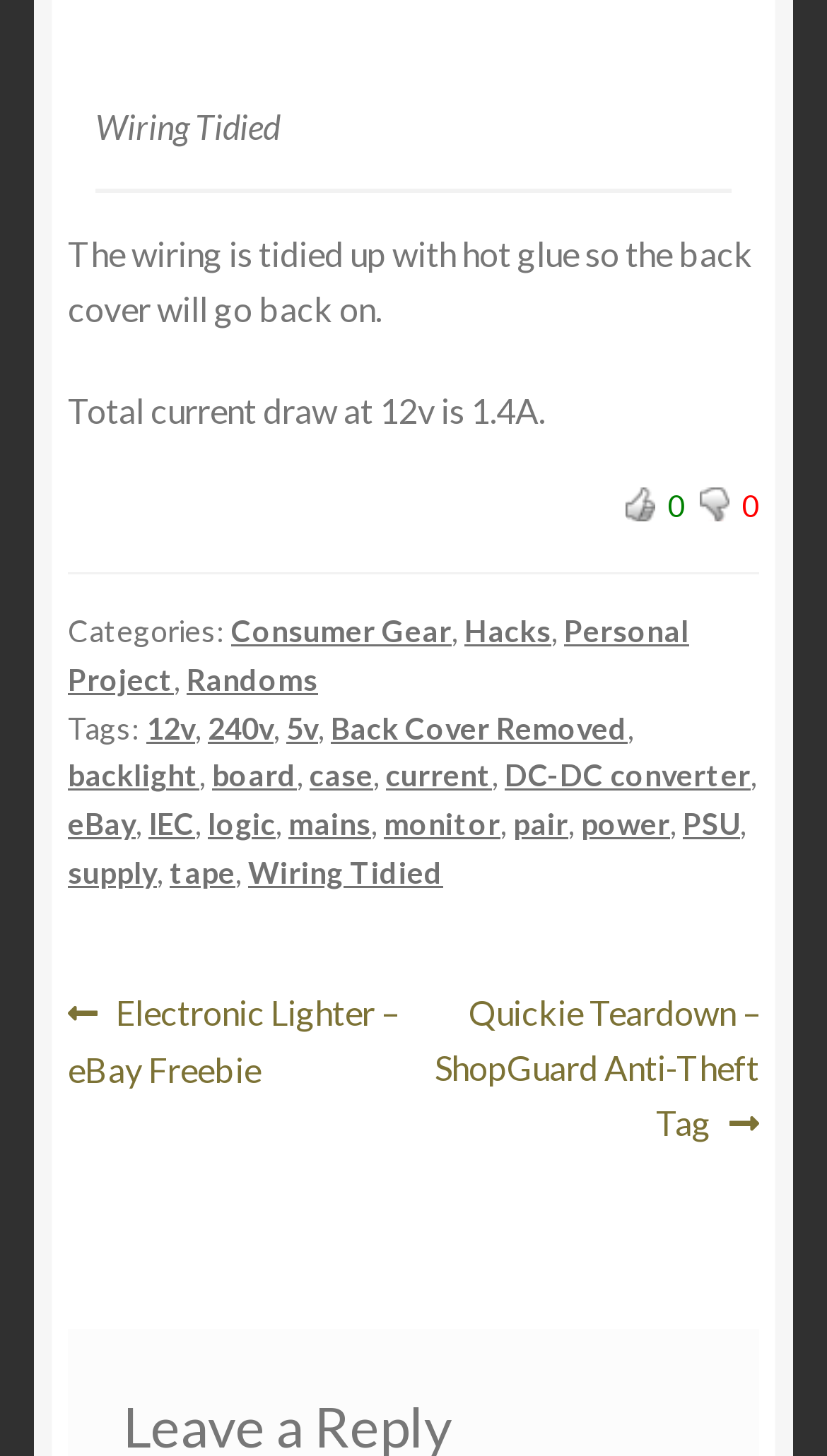Identify the bounding box coordinates of the area you need to click to perform the following instruction: "Like the post".

[0.756, 0.334, 0.792, 0.358]